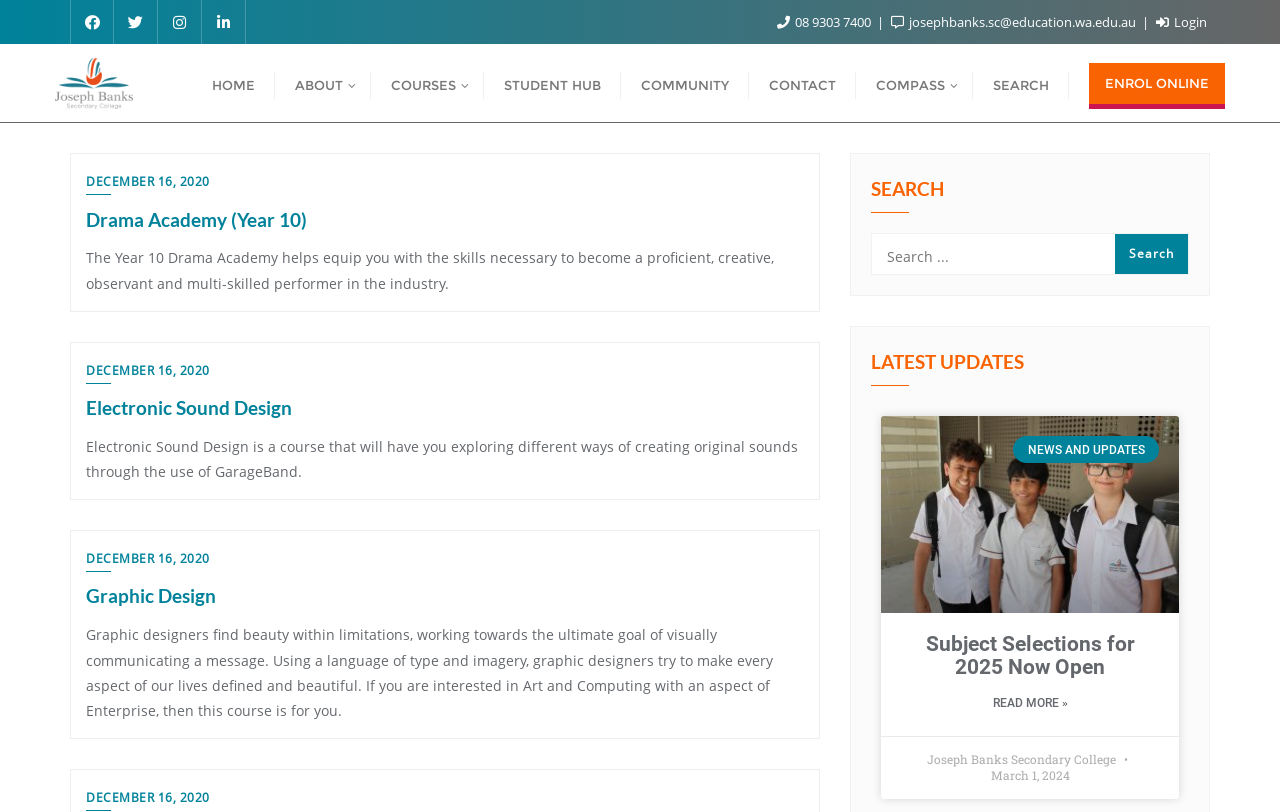Using the image as a reference, answer the following question in as much detail as possible:
What is the email address of Joseph Banks Secondary College?

The email address of Joseph Banks Secondary College can be found at the top of the webpage, in the link element that reads ' josephbanks.sc@education.wa.edu.au'.